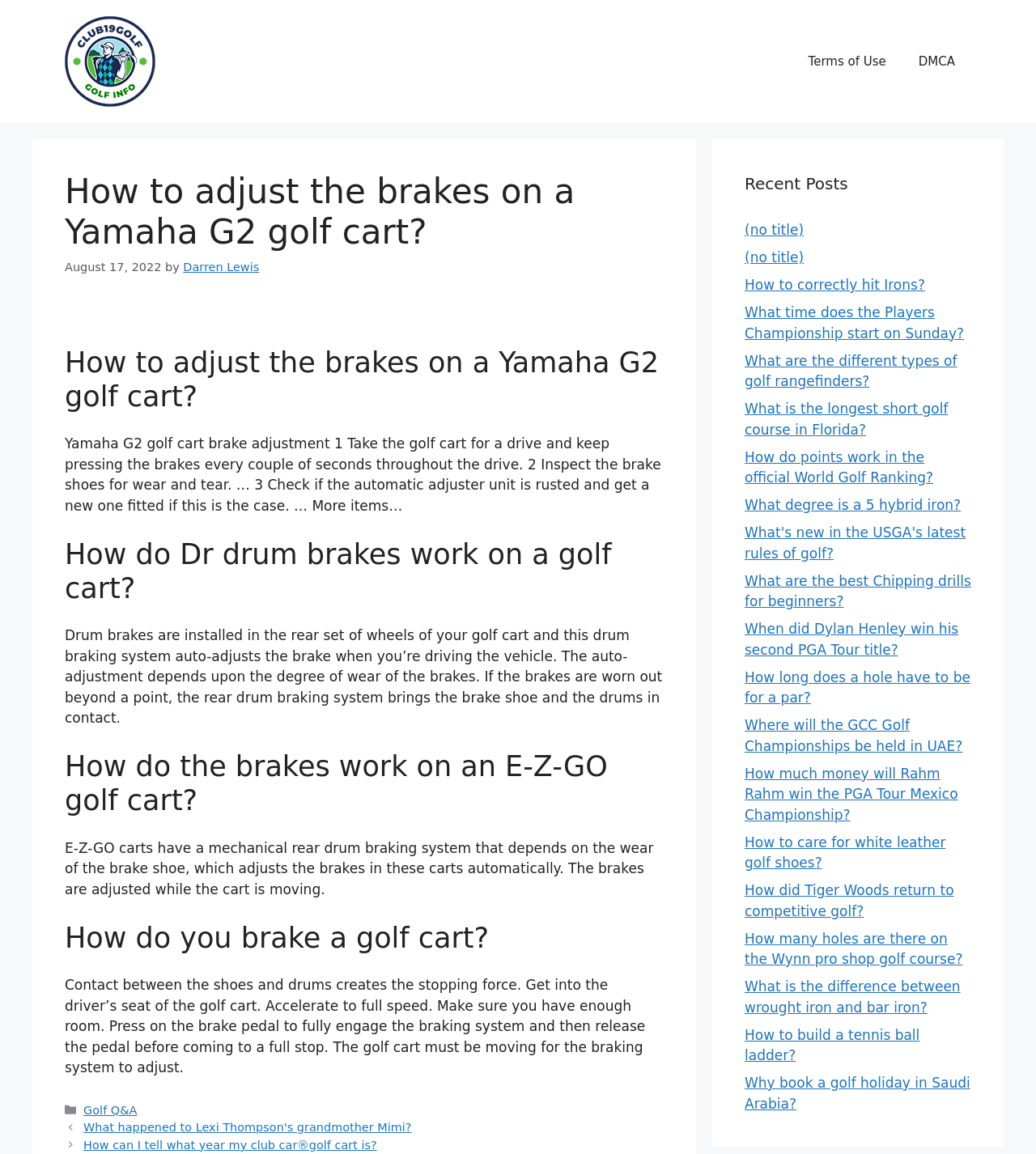Provide the text content of the webpage's main heading.

﻿How to adjust the brakes on a Yamaha G2 golf cart?